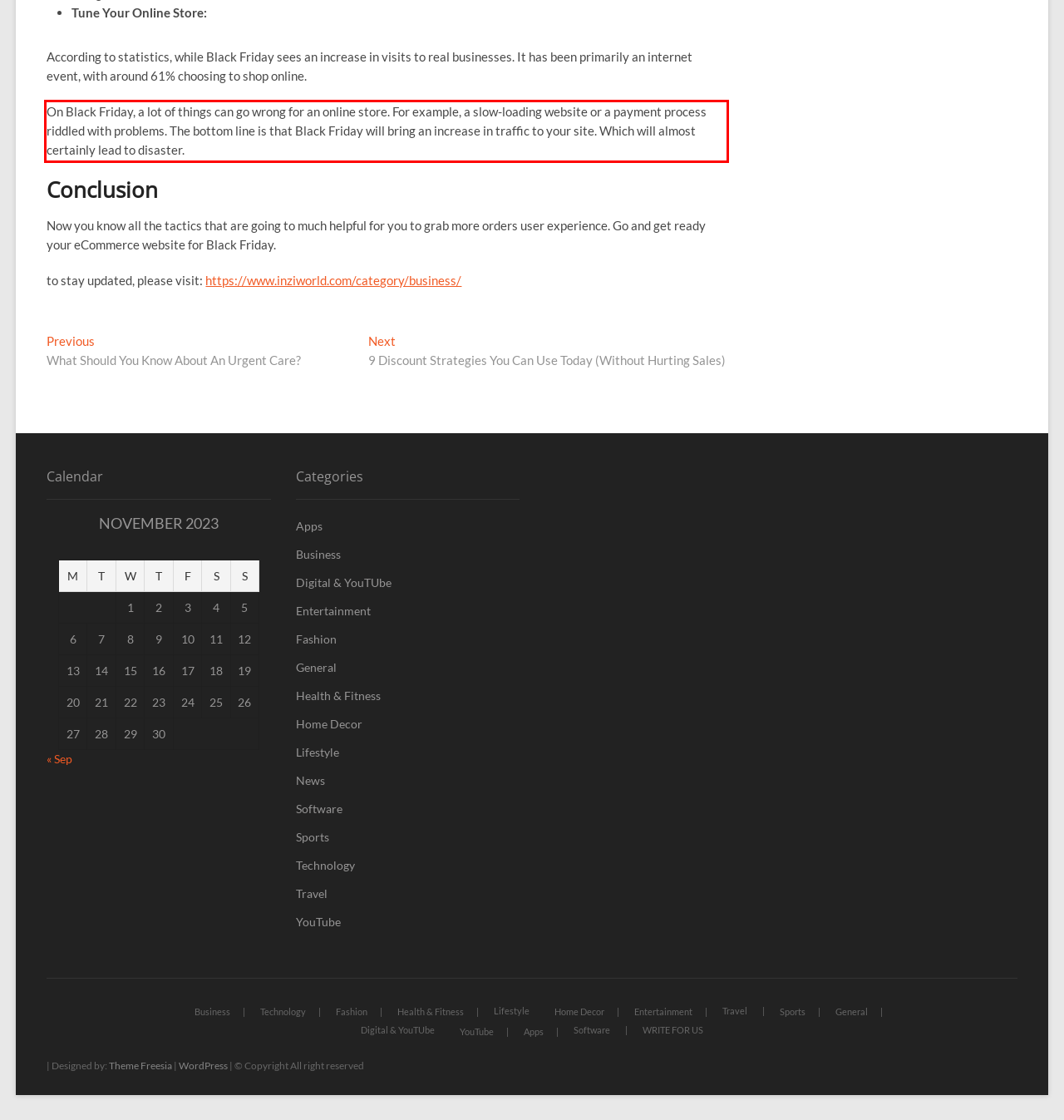Analyze the webpage screenshot and use OCR to recognize the text content in the red bounding box.

On Black Friday, a lot of things can go wrong for an online store. For example, a slow-loading website or a payment process riddled with problems. The bottom line is that Black Friday will bring an increase in traffic to your site. Which will almost certainly lead to disaster.